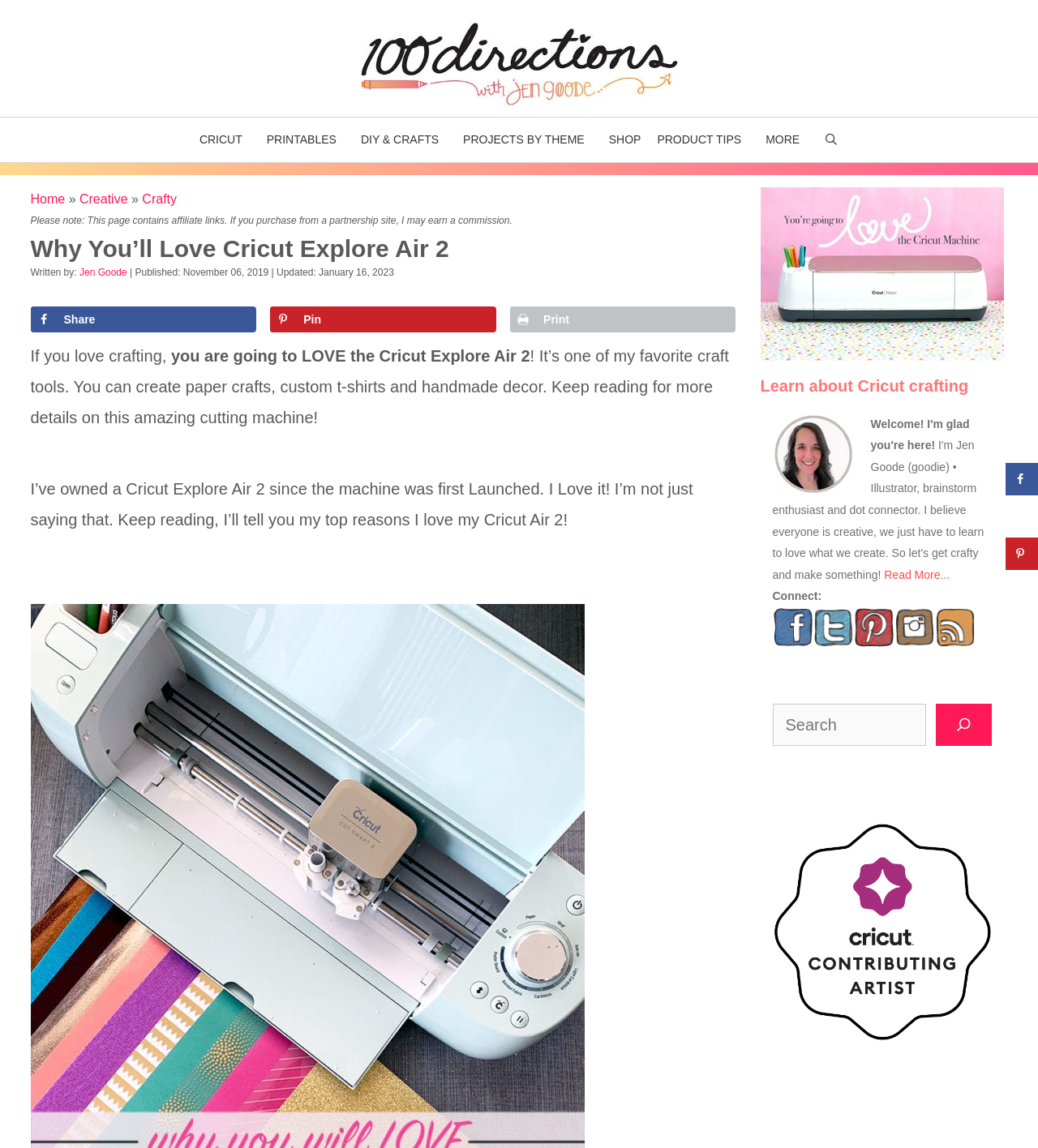Identify the bounding box coordinates necessary to click and complete the given instruction: "Save to Pinterest".

[0.26, 0.267, 0.478, 0.289]